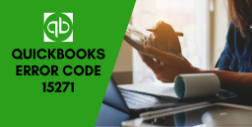Describe every aspect of the image in detail.

The image prominently displays the QuickBooks logo in the top left corner, symbolizing the software's branding. To the right, the text "QUICKBOOKS ERROR CODE 15271" is featured in bold, large letters on a vibrant green background, emphasizing the focus on this specific error code. Below the text, a hand is seen holding a pen, poised over a notepad, suggesting active troubleshooting or note-taking. In the background, a laptop is visible, hinting at the digital workspace where this error may be addressed. The overall composition conveys urgency and professionalism, capturing the essence of seeking solutions for QuickBooks Error Code 15271.